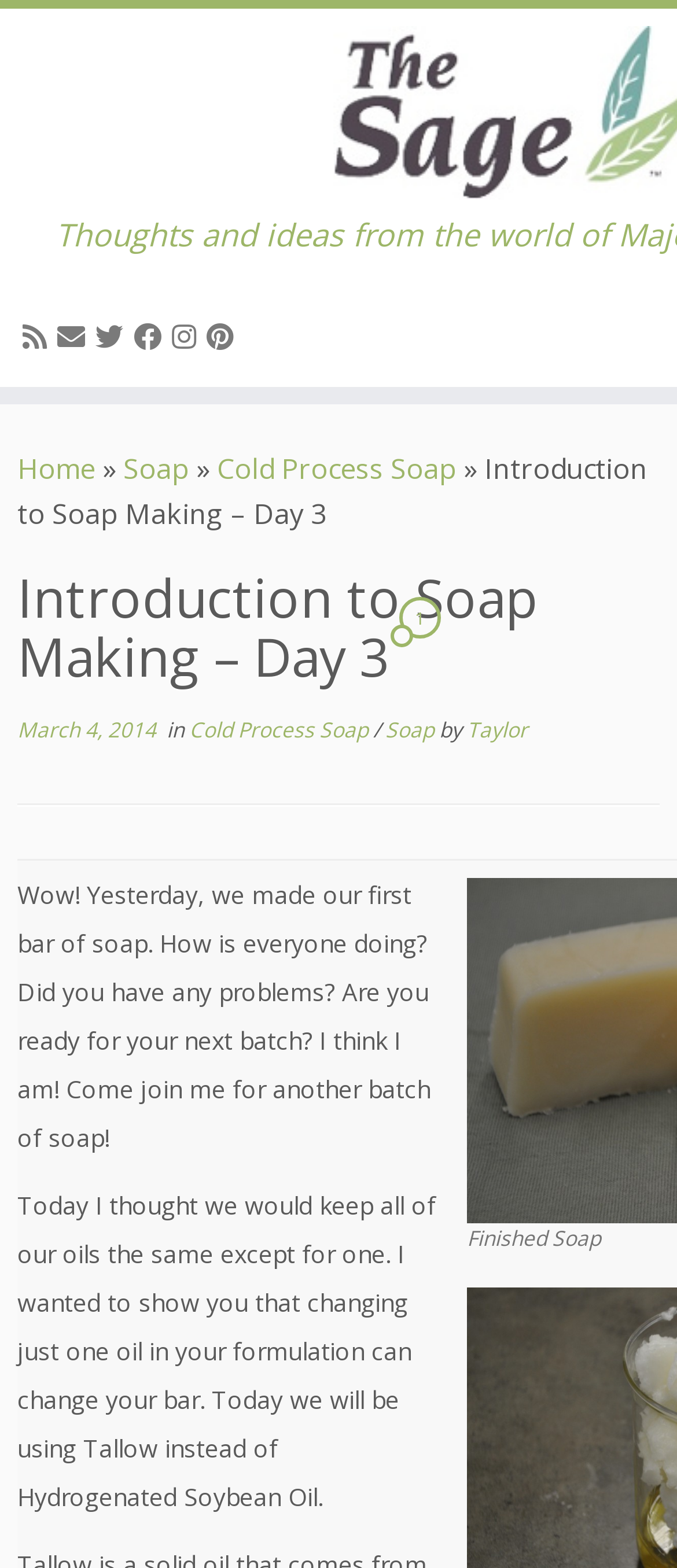Please identify the bounding box coordinates of the element's region that I should click in order to complete the following instruction: "Read the post from March 4, 2014". The bounding box coordinates consist of four float numbers between 0 and 1, i.e., [left, top, right, bottom].

[0.026, 0.455, 0.231, 0.474]